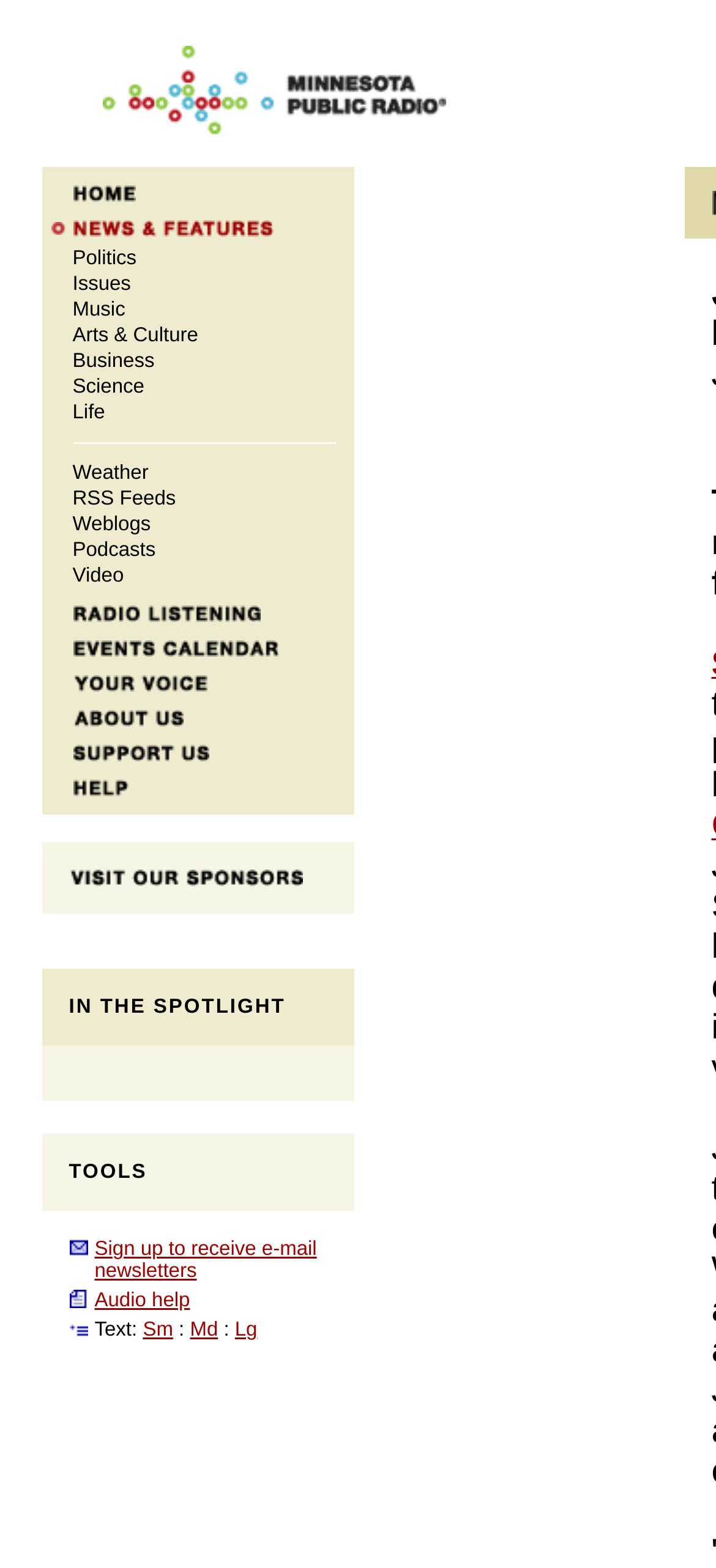What is the last item listed in the 'TOOLS' section?
Answer with a single word or phrase, using the screenshot for reference.

Text: Sm : Md : Lg